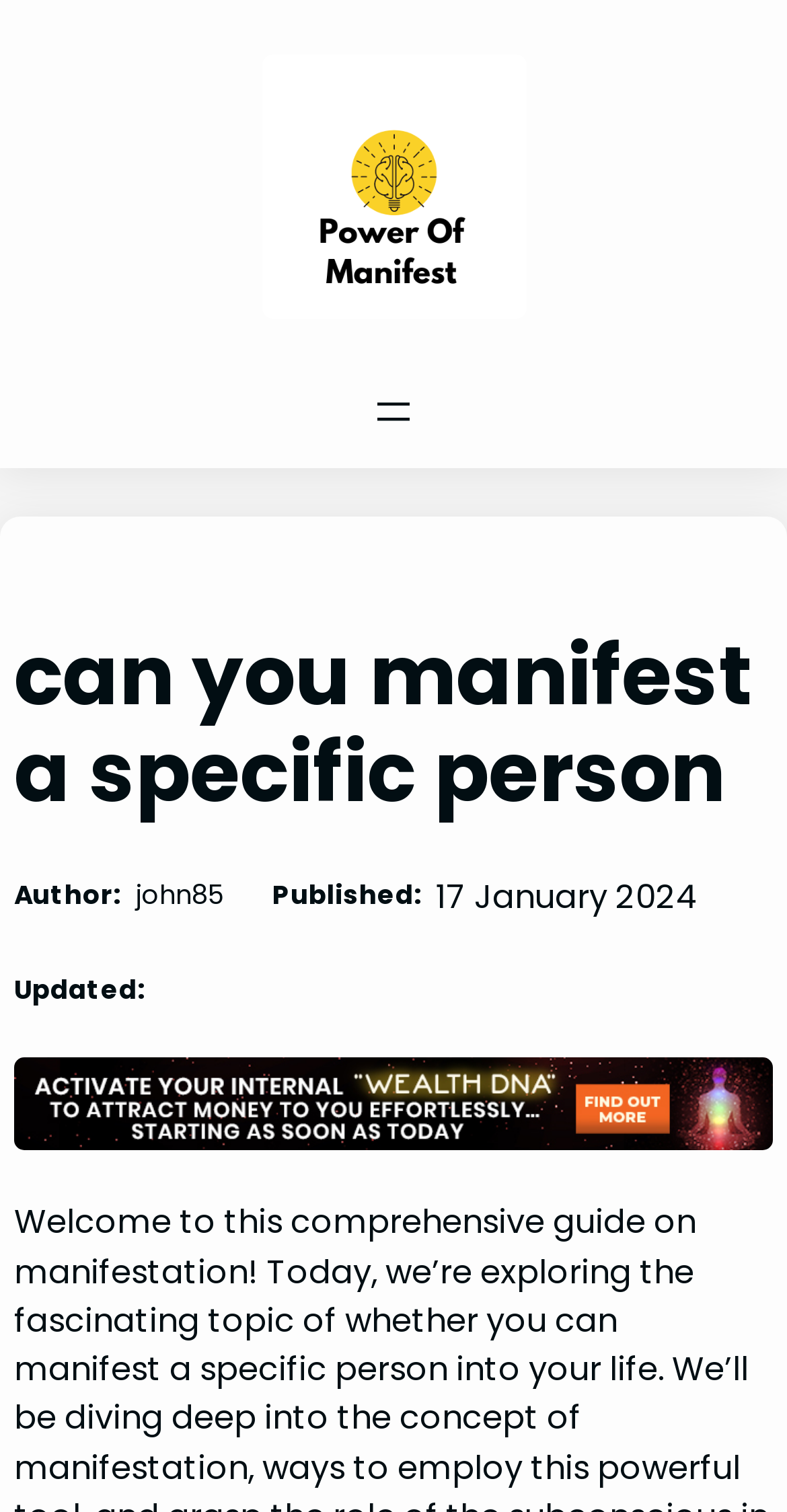How many links are on the webpage?
From the details in the image, provide a complete and detailed answer to the question.

I counted the number of 'link' elements on the webpage and found two of them, one inside a 'figure' element and another inside another 'figure' element.